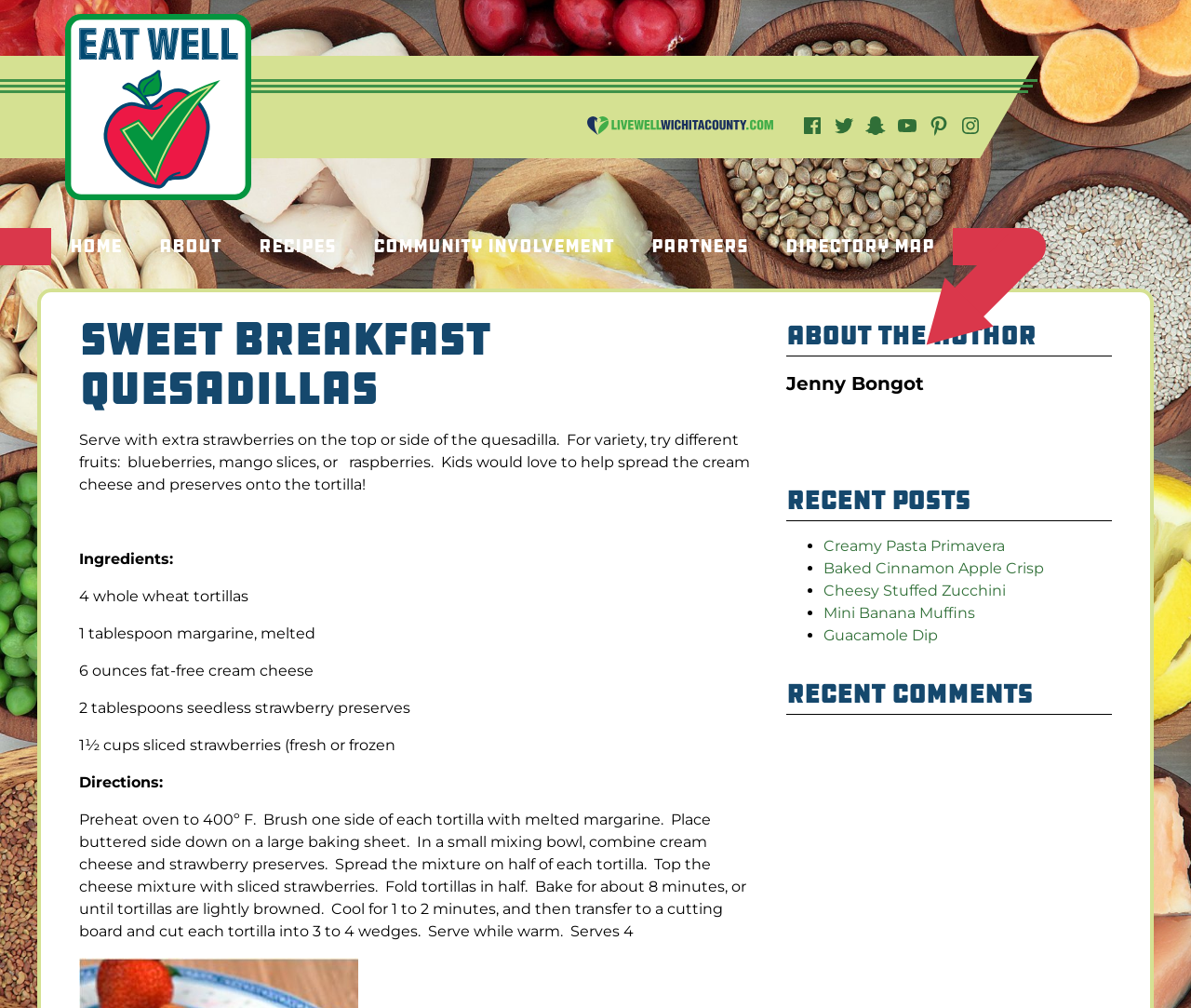Determine the bounding box coordinates of the section I need to click to execute the following instruction: "Visit the Facebook page". Provide the coordinates as four float numbers between 0 and 1, i.e., [left, top, right, bottom].

None